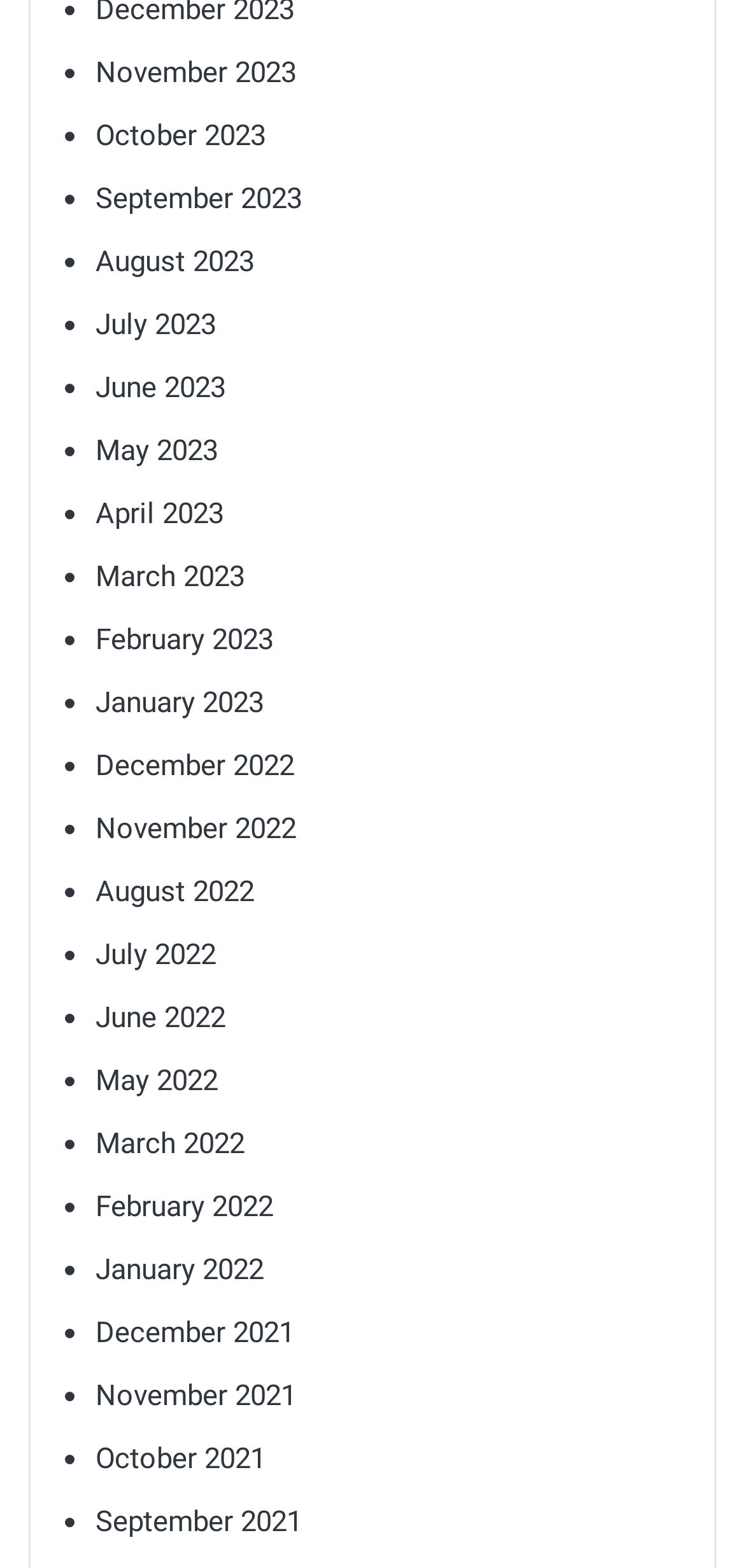Can you specify the bounding box coordinates of the area that needs to be clicked to fulfill the following instruction: "View August 2022"?

[0.128, 0.558, 0.341, 0.58]